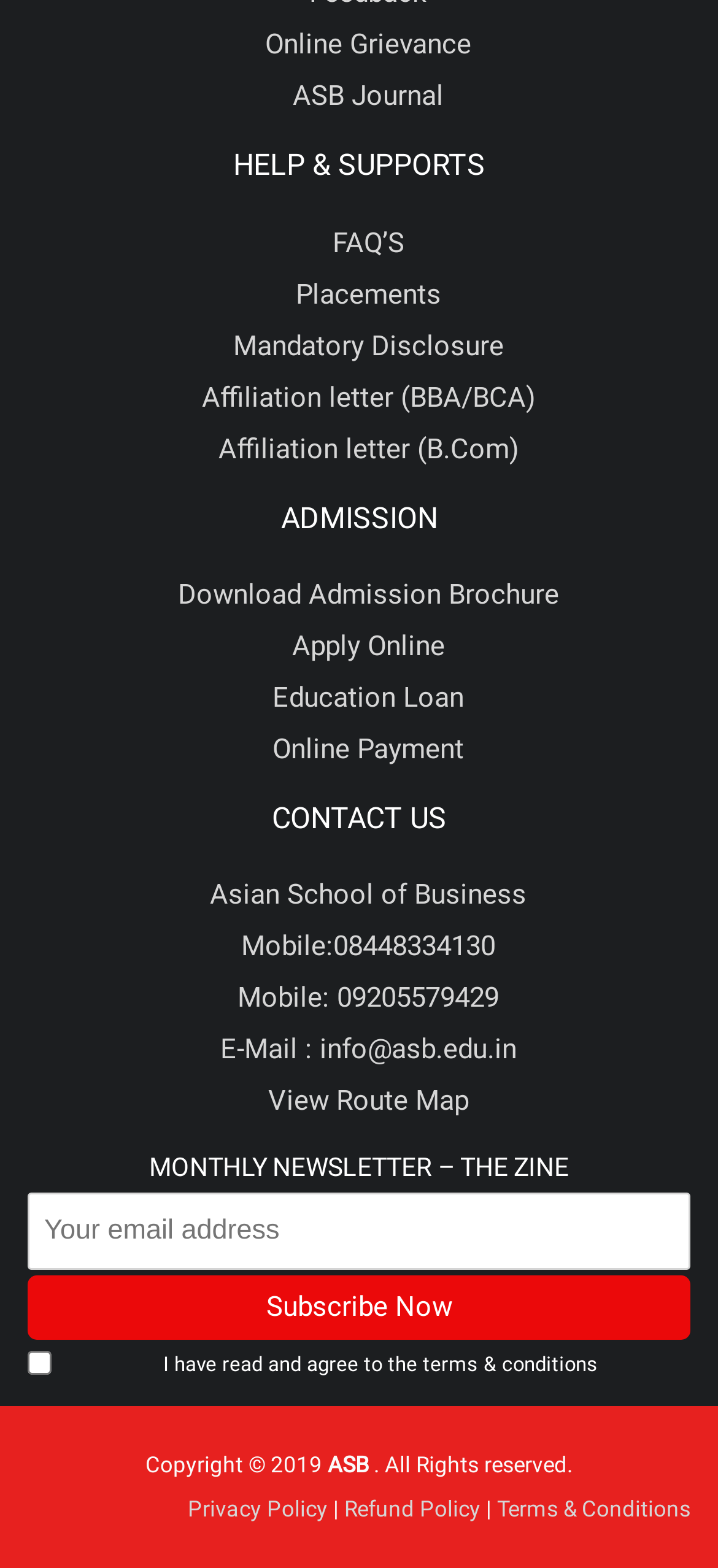How many links are there at the bottom of the webpage?
Using the image, give a concise answer in the form of a single word or short phrase.

3